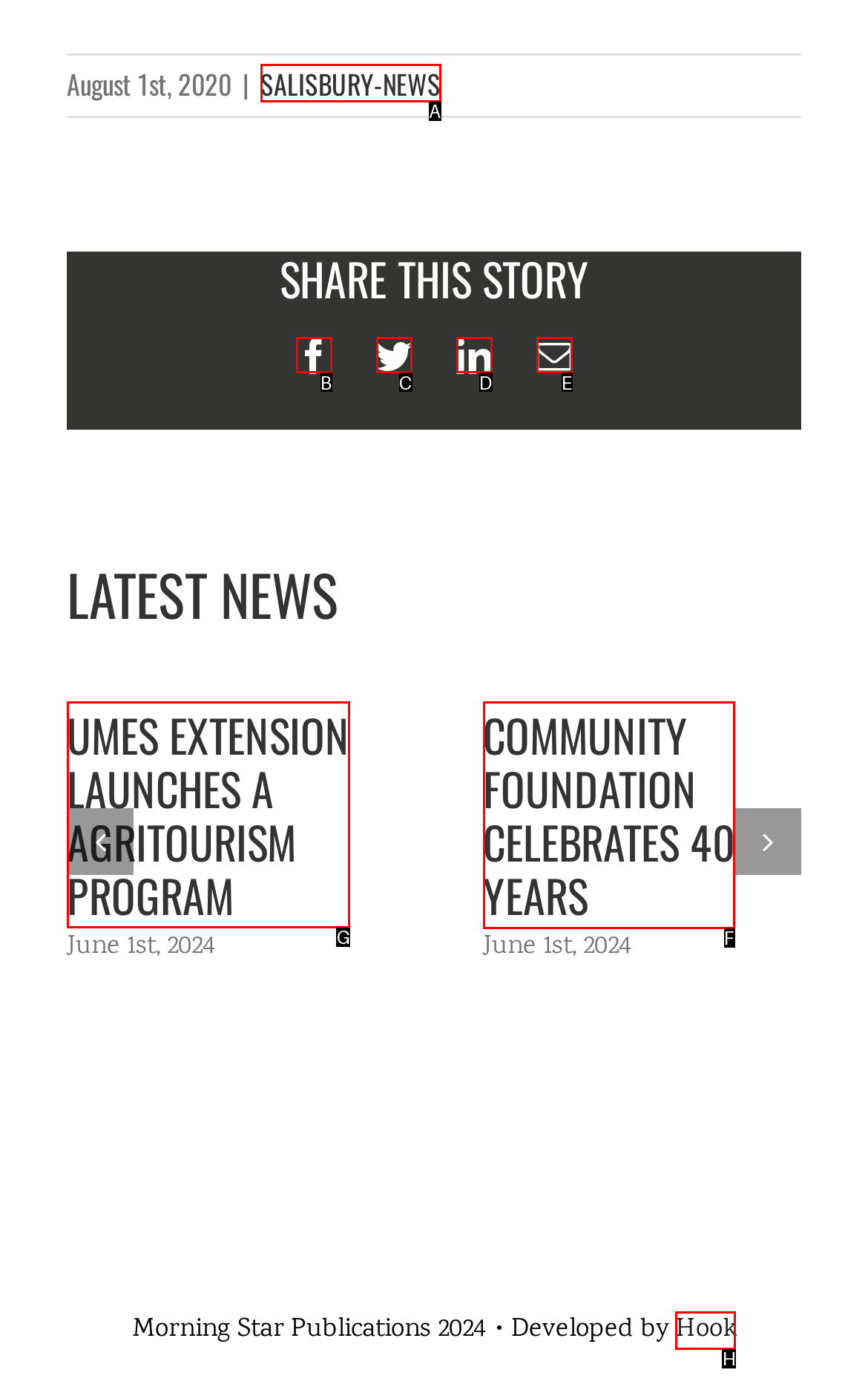Identify the HTML element to select in order to accomplish the following task: Read the article about UMEs extension launches a agritourism program
Reply with the letter of the chosen option from the given choices directly.

G